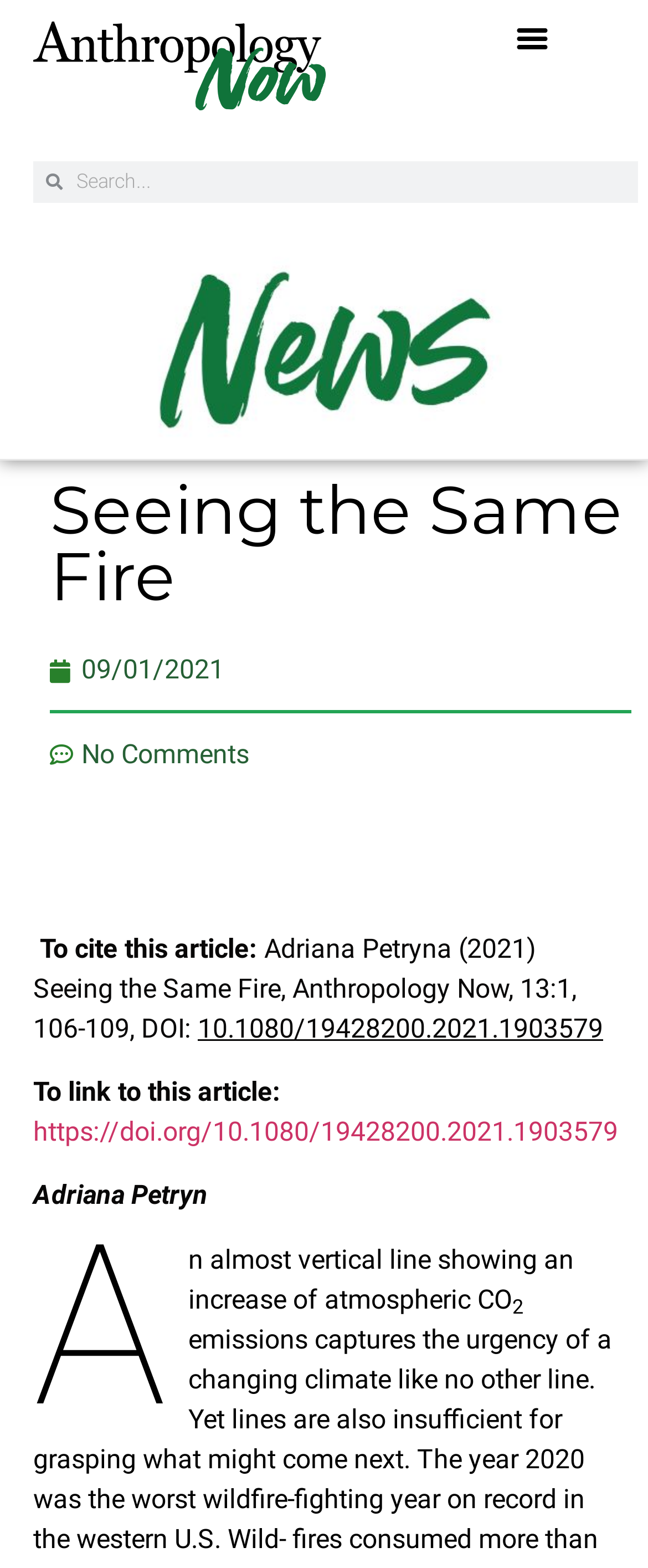Can you locate the main headline on this webpage and provide its text content?

Seeing the Same Fire